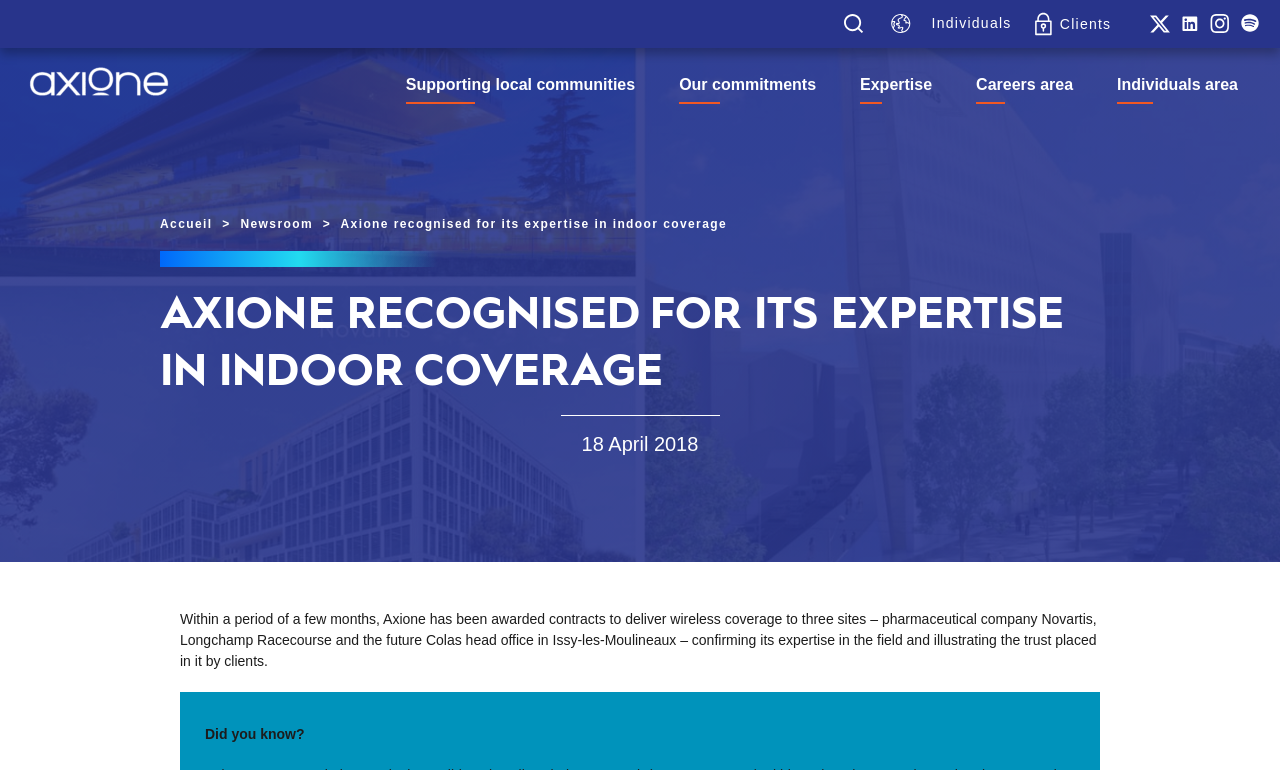What is the date mentioned in the text?
Using the details shown in the screenshot, provide a comprehensive answer to the question.

The answer can be found in the text '18 April 2018' which is a standalone date mentioned in the webpage.